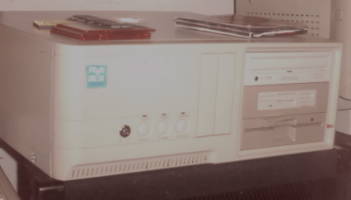Provide your answer in a single word or phrase: 
What is the purpose of the workspace setup?

practical computing tasks